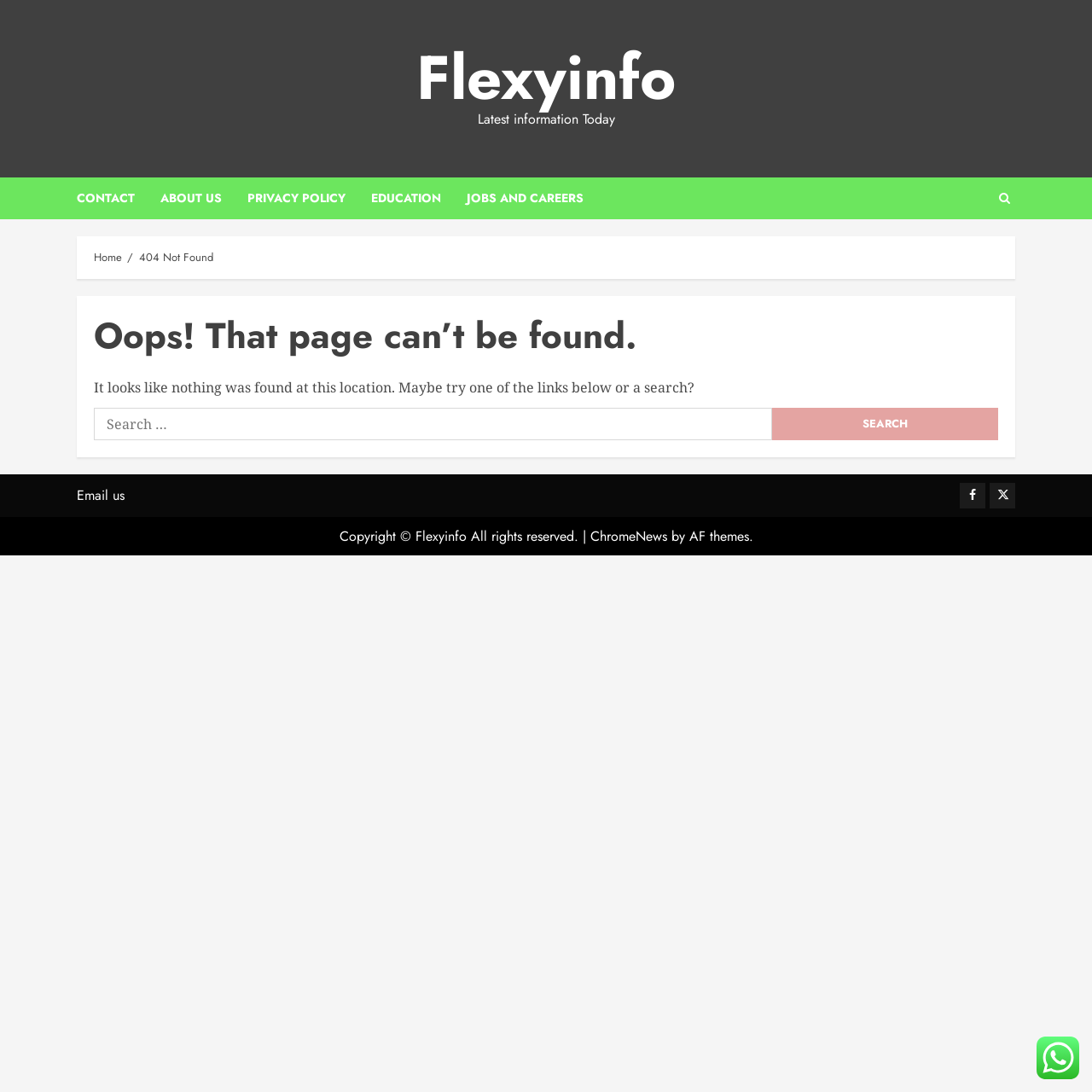Please identify the bounding box coordinates of the area that needs to be clicked to fulfill the following instruction: "go to Flexyinfo homepage."

[0.381, 0.03, 0.619, 0.112]